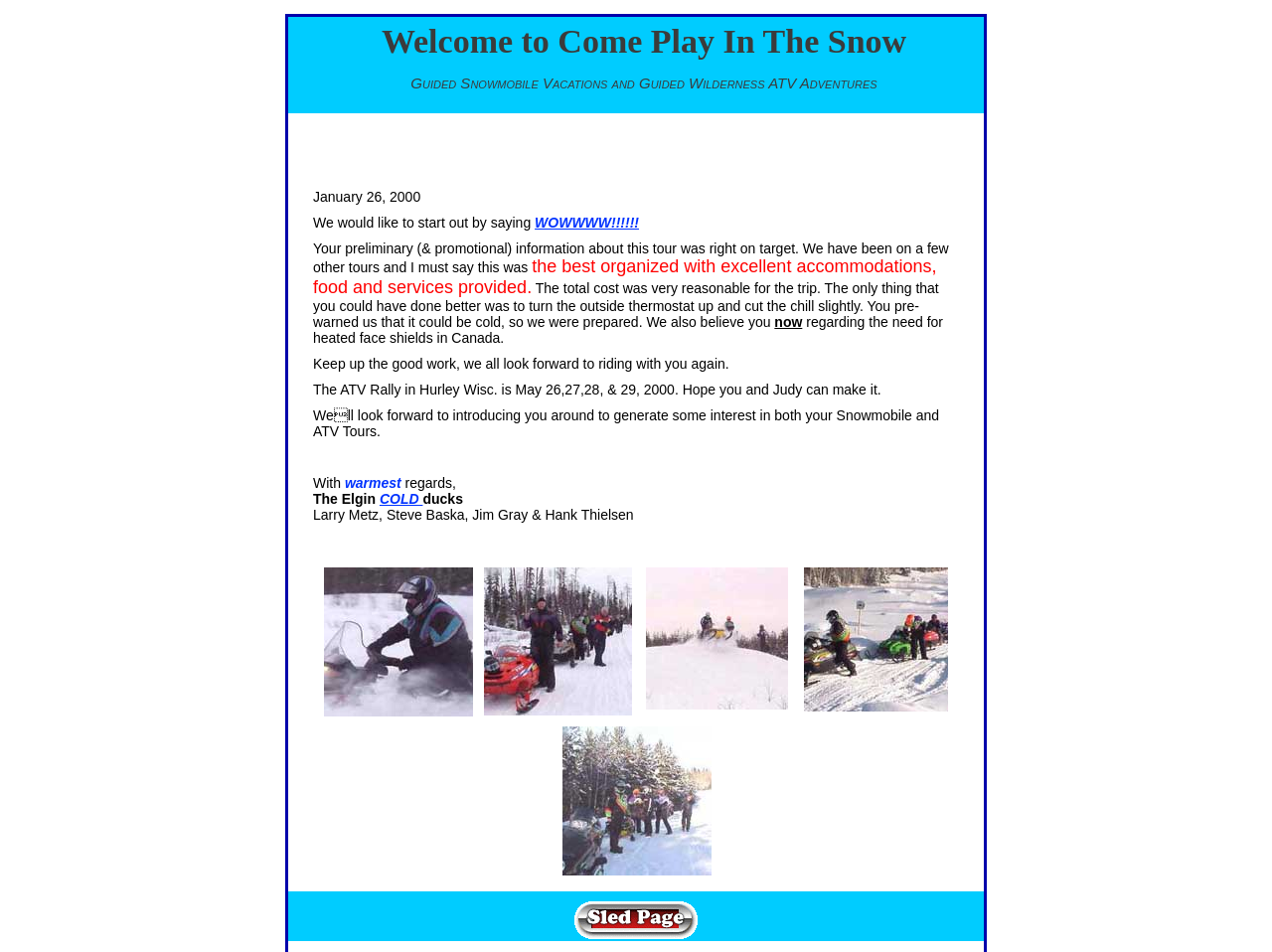What is the date mentioned in the text?
Use the image to answer the question with a single word or phrase.

January 26, 2000